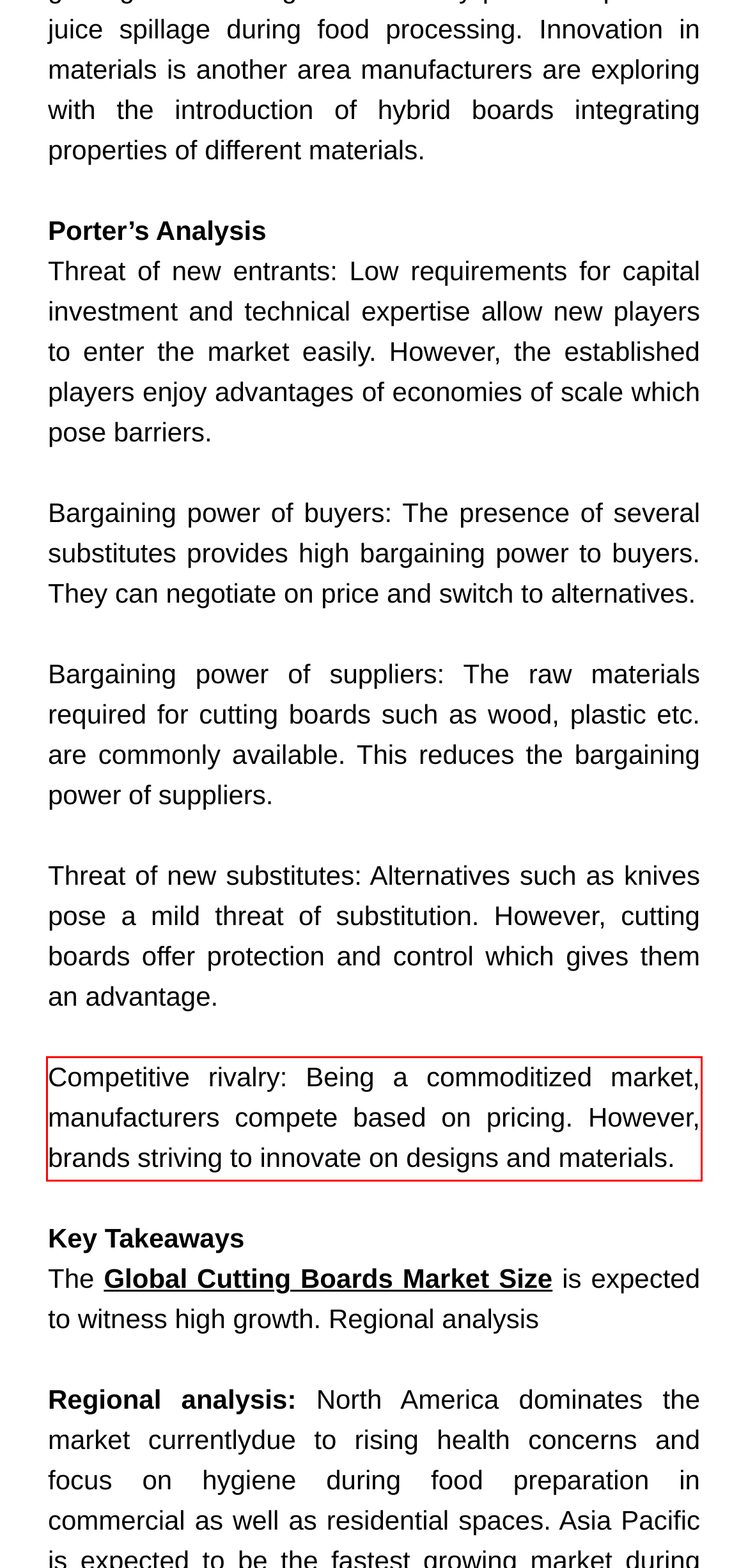You have a screenshot with a red rectangle around a UI element. Recognize and extract the text within this red bounding box using OCR.

Competitive rivalry: Being a commoditized market, manufacturers compete based on pricing. However, brands striving to innovate on designs and materials.